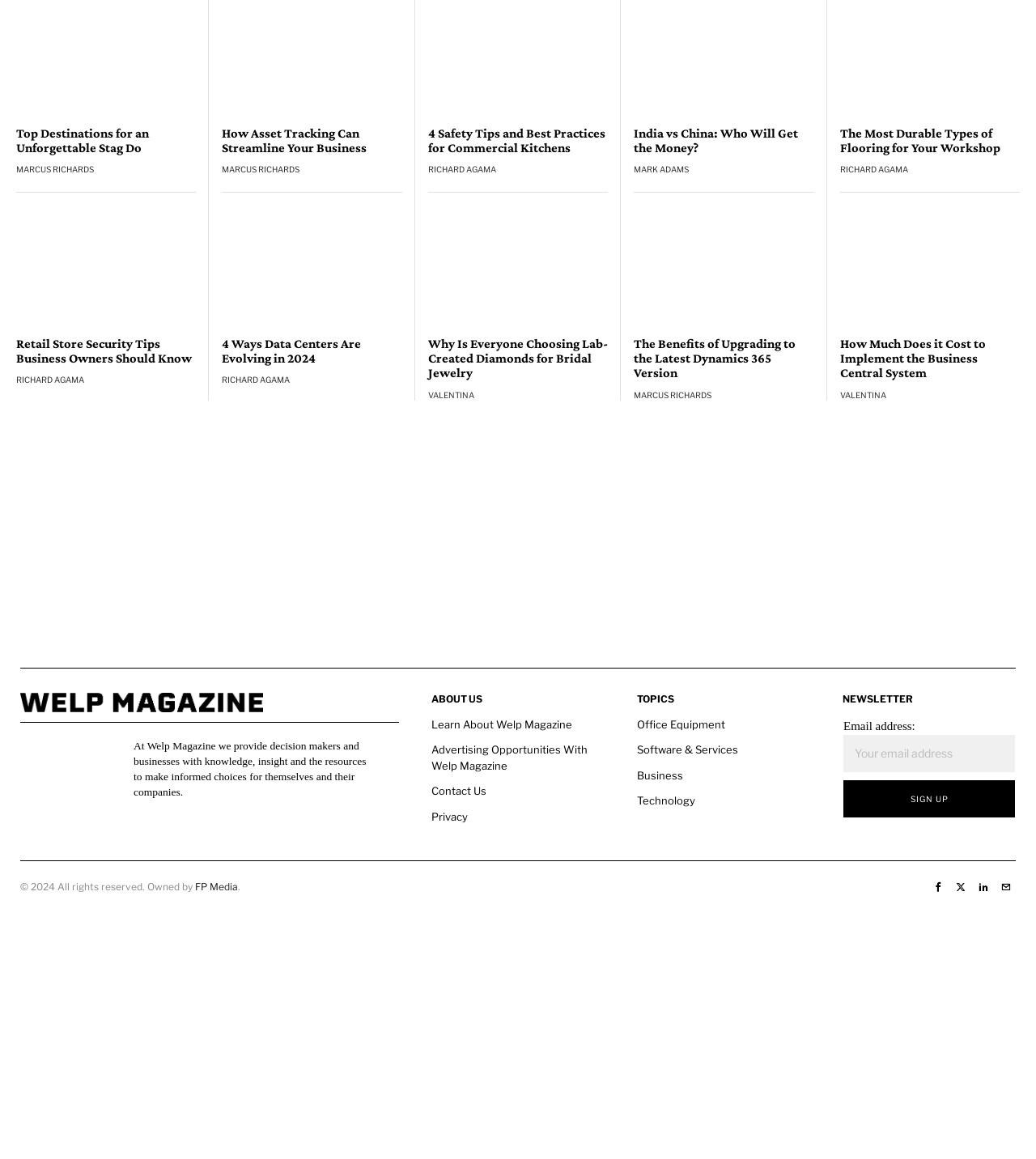Determine the bounding box coordinates of the element that should be clicked to execute the following command: "Read the article 'Retail Store Security Tips Business Owners Should Know'".

[0.016, 0.291, 0.189, 0.316]